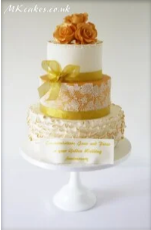Give an in-depth summary of the scene depicted in the image.

This elegant three-tier wedding cake features a stunning combination of white frosting and intricate detailing, adorned with beautiful golden roses atop the top tier. A delicate golden ribbon wraps around the middle tier, adding a touch of sophistication. The cake sits on a classic white pedestal, enhancing its graceful appearance. A decorative card at the base bears a personalized message, perfect for celebrating an anniversary or a special occasion. This creation exemplifies the artistry and customization offered by MK Cakes, renowned for their one-of-a-kind cakes tailored to individual celebrations.